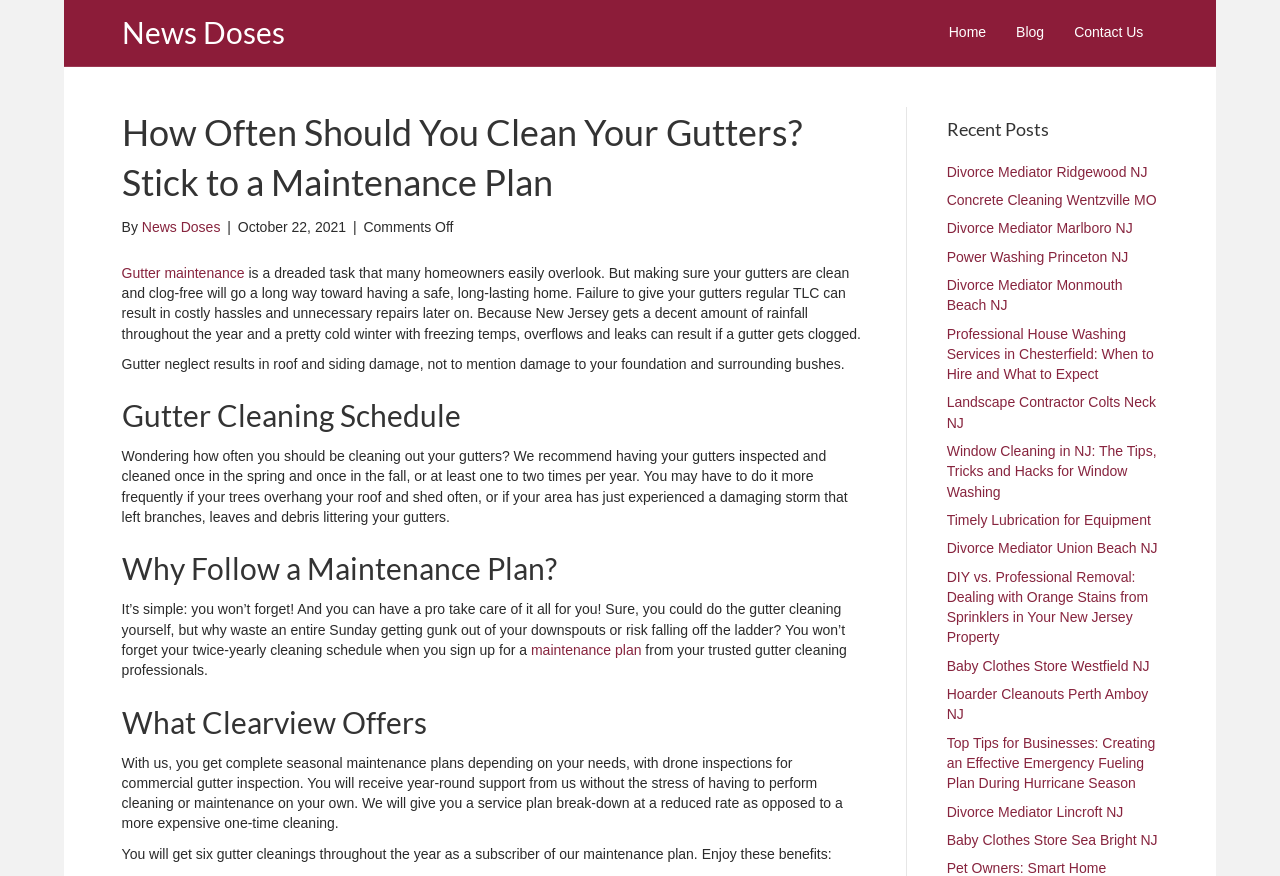What is the title or heading displayed on the webpage?

How Often Should You Clean Your Gutters? Stick to a Maintenance Plan